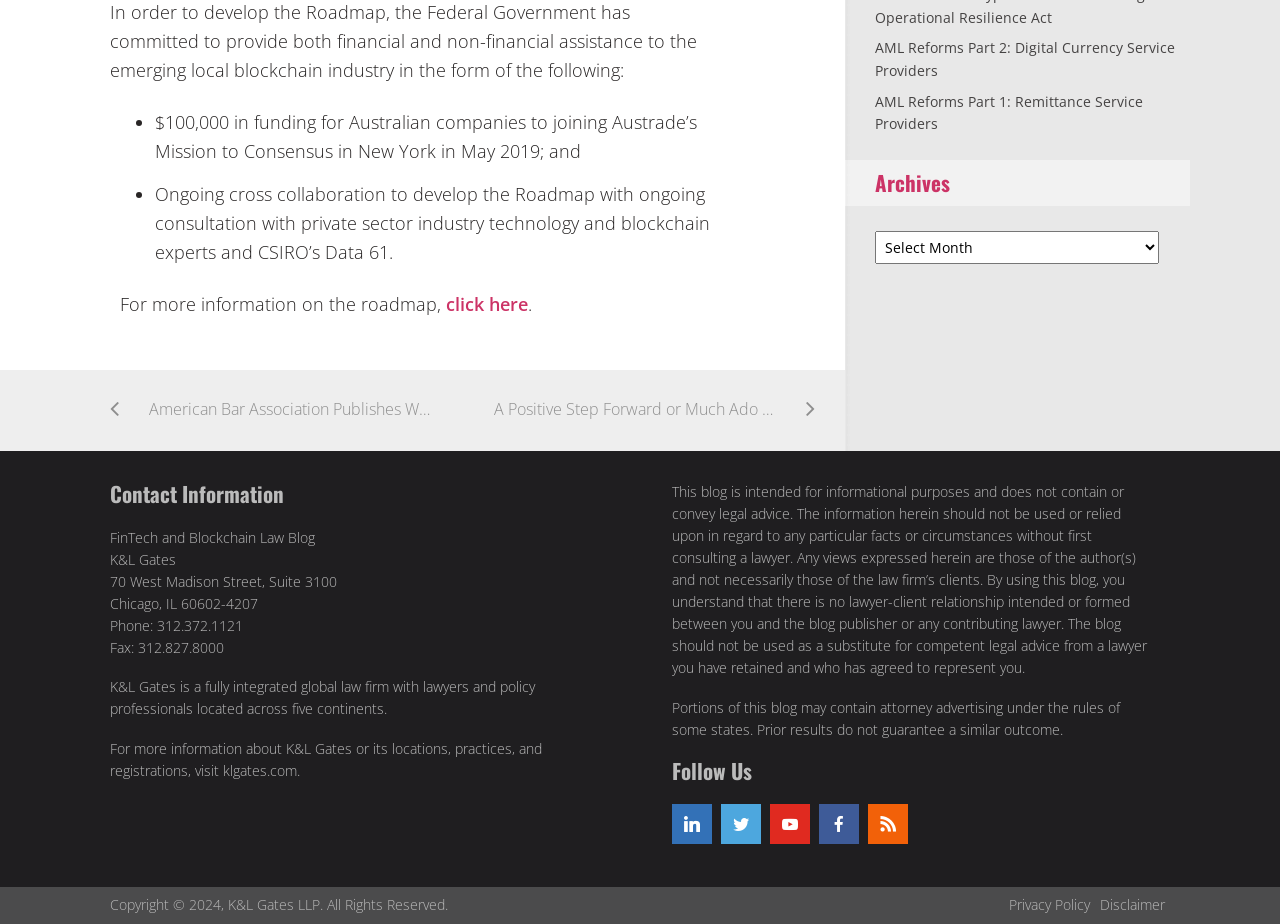Return the bounding box coordinates of the UI element that corresponds to this description: "rss". The coordinates must be given as four float numbers in the range of 0 and 1, [left, top, right, bottom].

[0.678, 0.87, 0.709, 0.913]